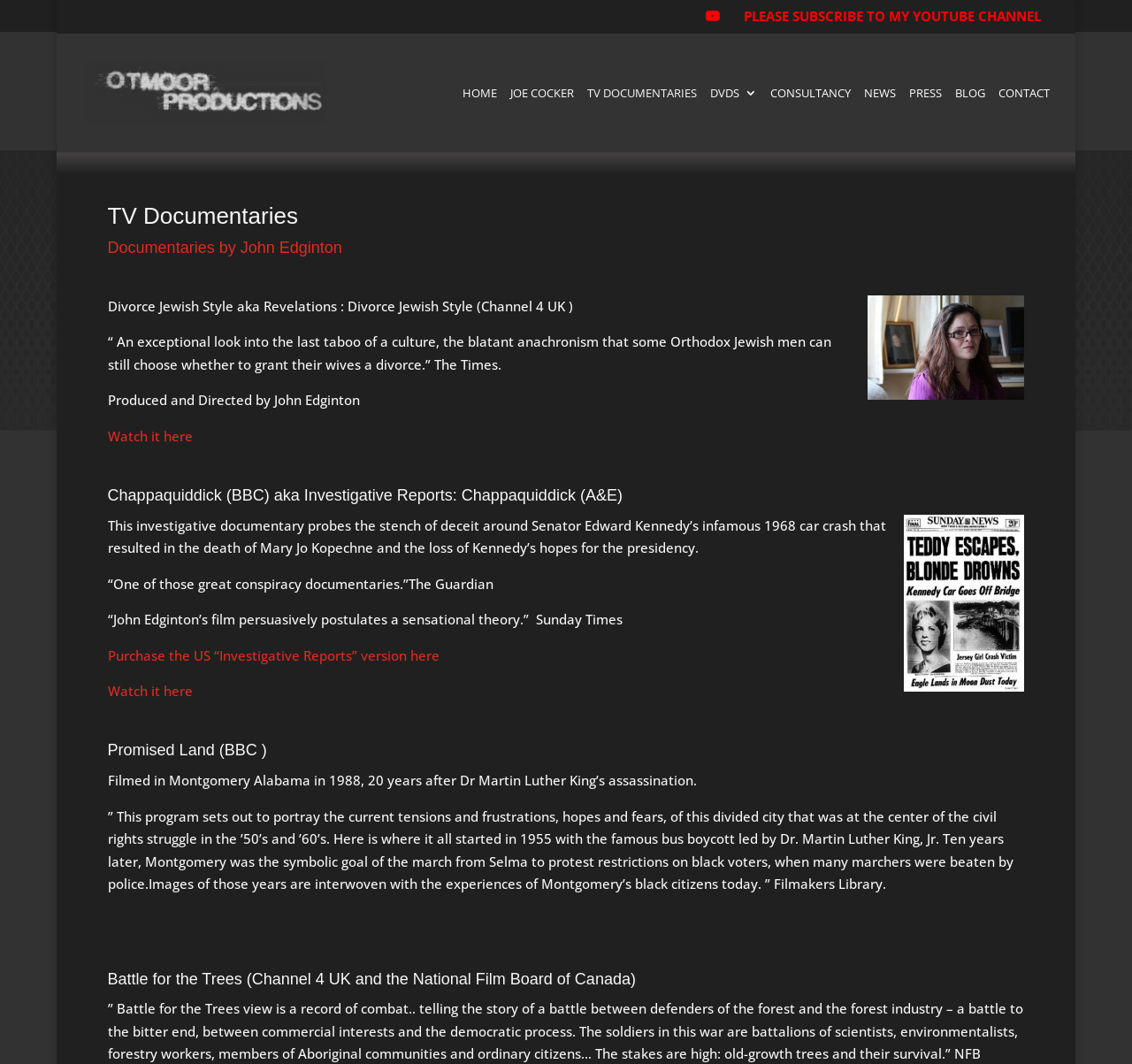Could you highlight the region that needs to be clicked to execute the instruction: "Subscribe to the YouTube channel"?

[0.657, 0.007, 0.92, 0.023]